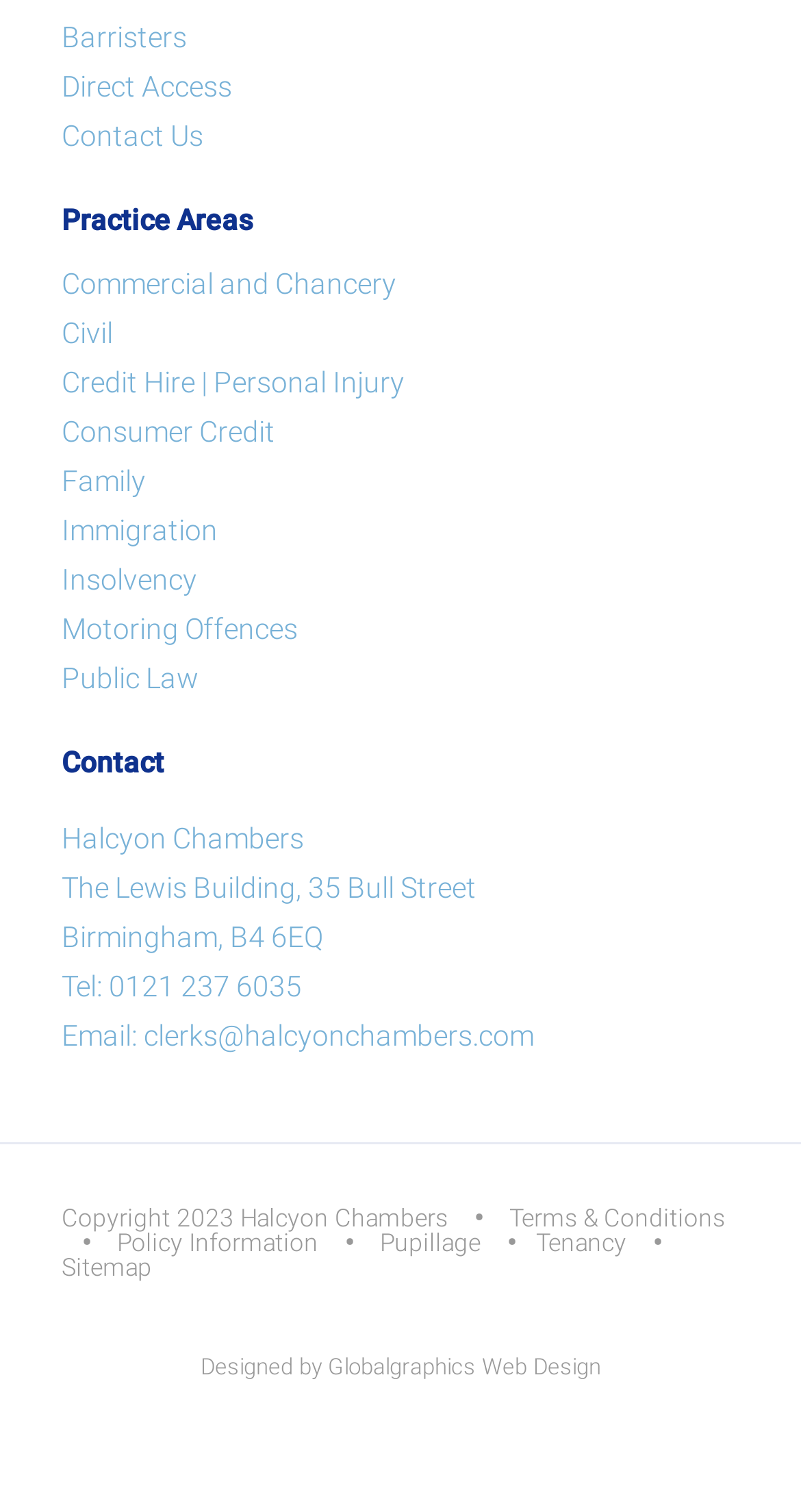Indicate the bounding box coordinates of the element that must be clicked to execute the instruction: "Learn about Pupillage". The coordinates should be given as four float numbers between 0 and 1, i.e., [left, top, right, bottom].

[0.474, 0.812, 0.6, 0.831]